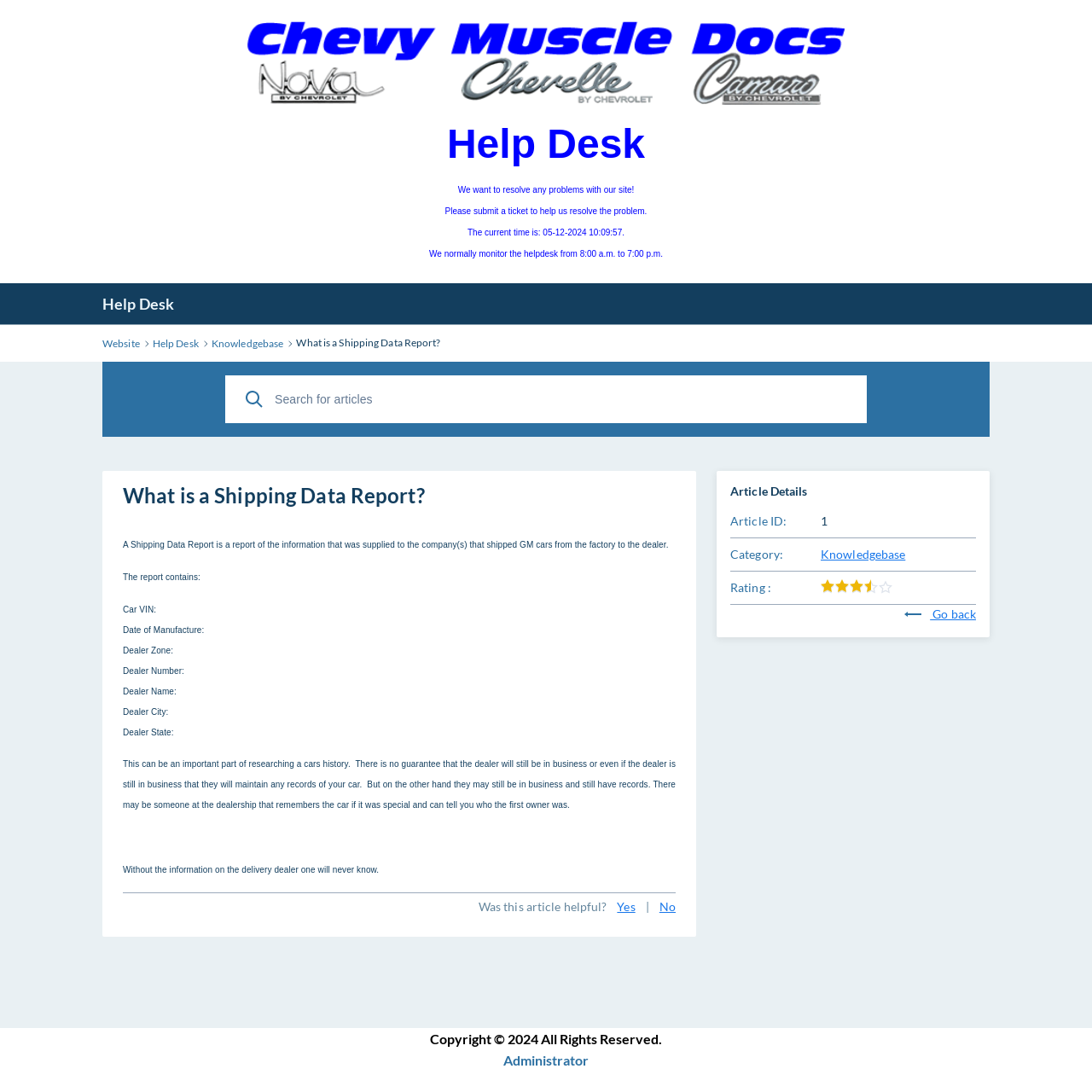Point out the bounding box coordinates of the section to click in order to follow this instruction: "Submit a ticket".

[0.407, 0.189, 0.592, 0.197]